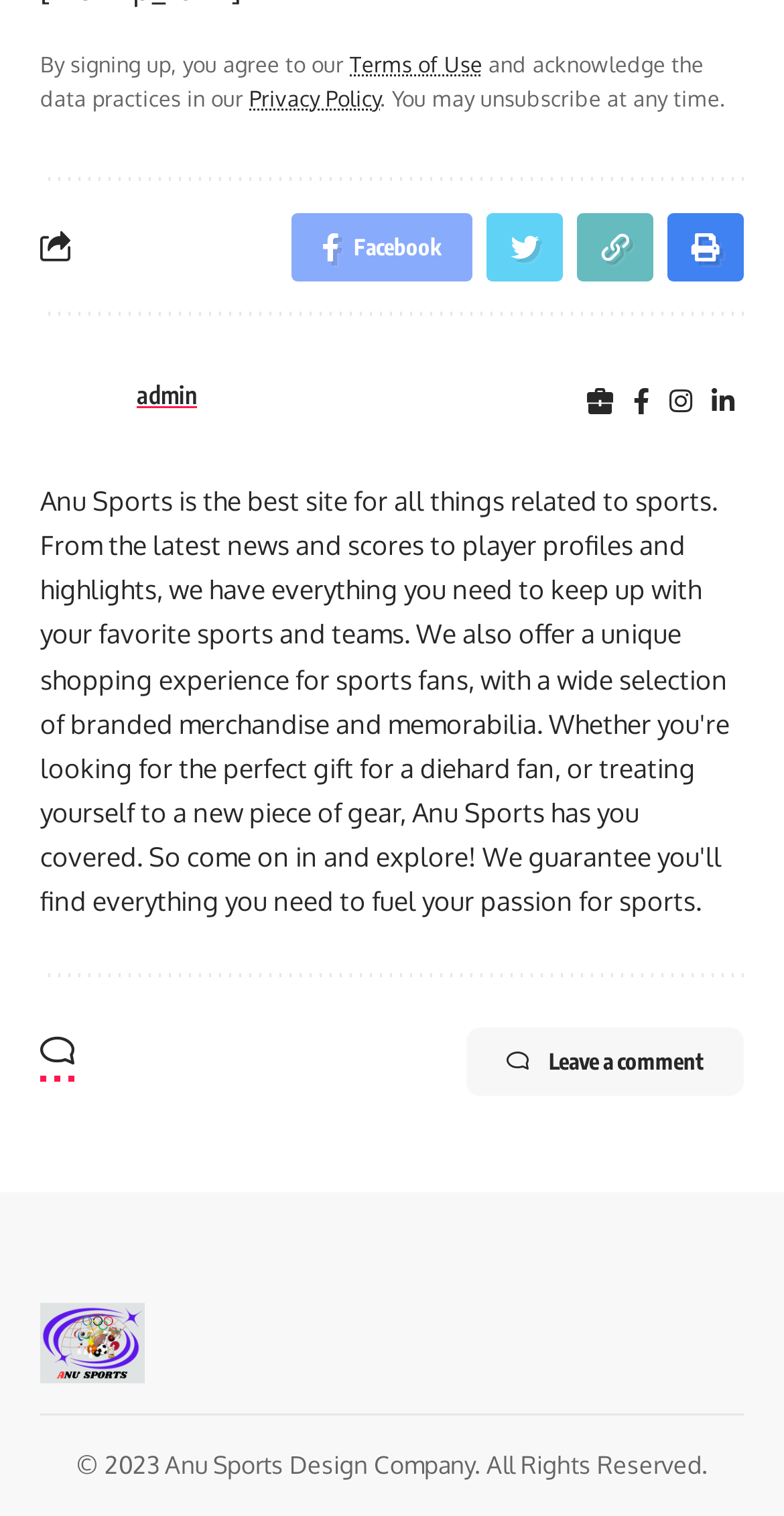Find the bounding box coordinates of the clickable area required to complete the following action: "Leave a comment".

[0.595, 0.678, 0.949, 0.723]